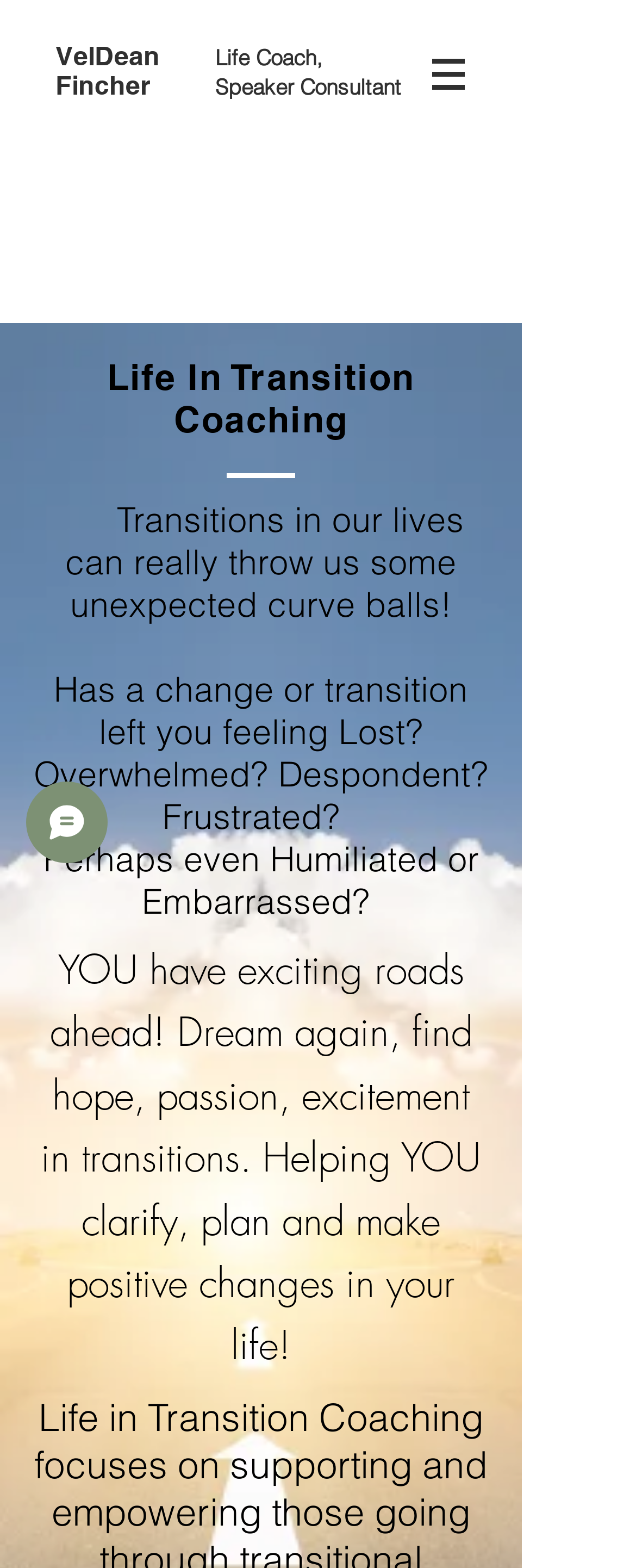Please respond to the question using a single word or phrase:
What is the purpose of the 'Chat' button?

To initiate a conversation